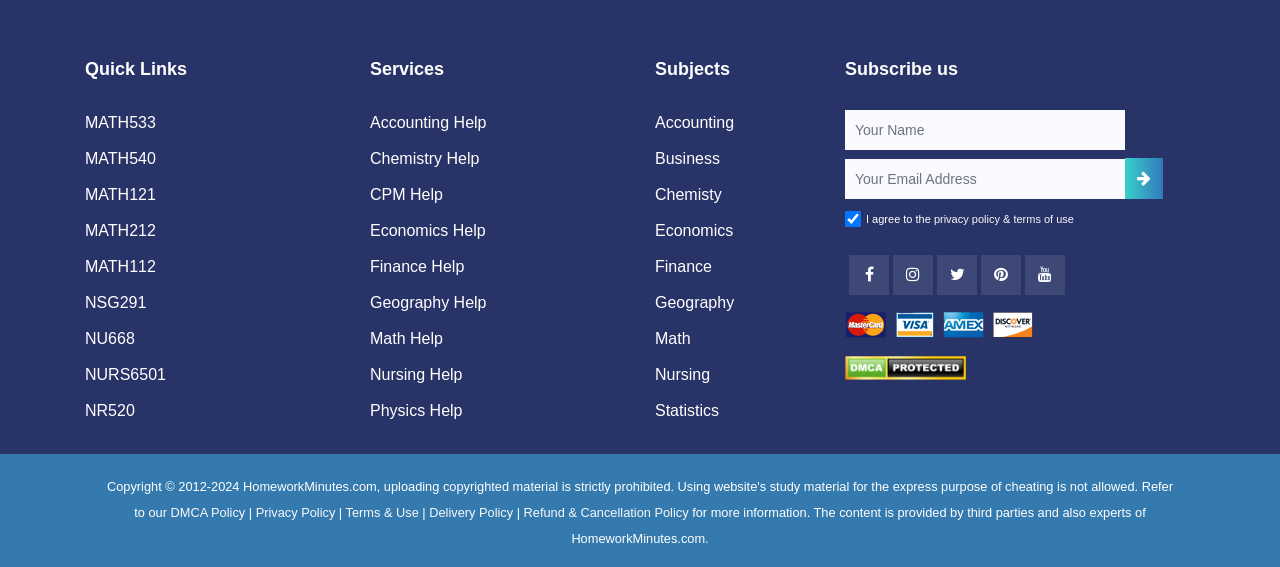Could you specify the bounding box coordinates for the clickable section to complete the following instruction: "Click on Math Help link"?

[0.289, 0.583, 0.346, 0.612]